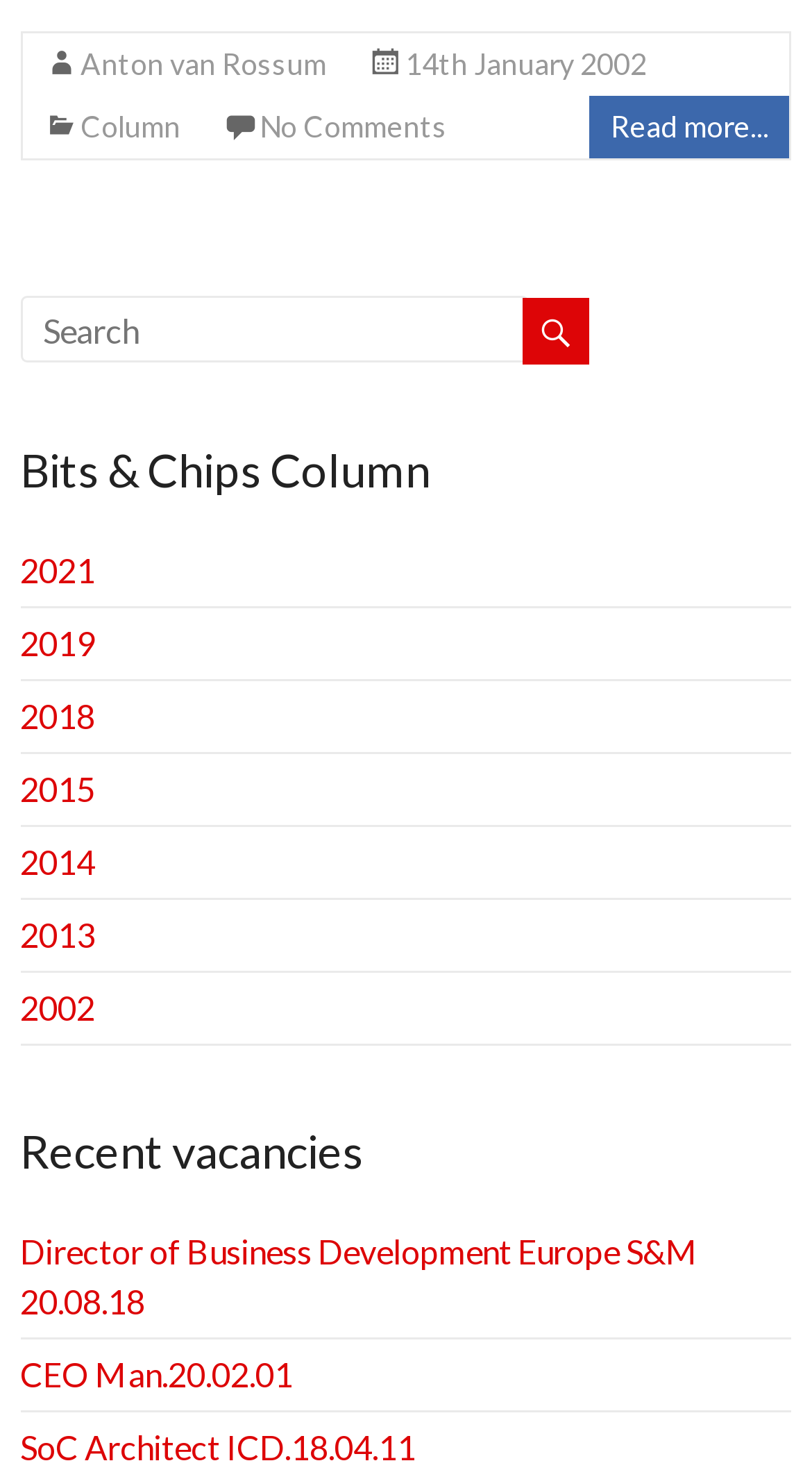Use a single word or phrase to answer this question: 
What is the purpose of the textbox?

Search